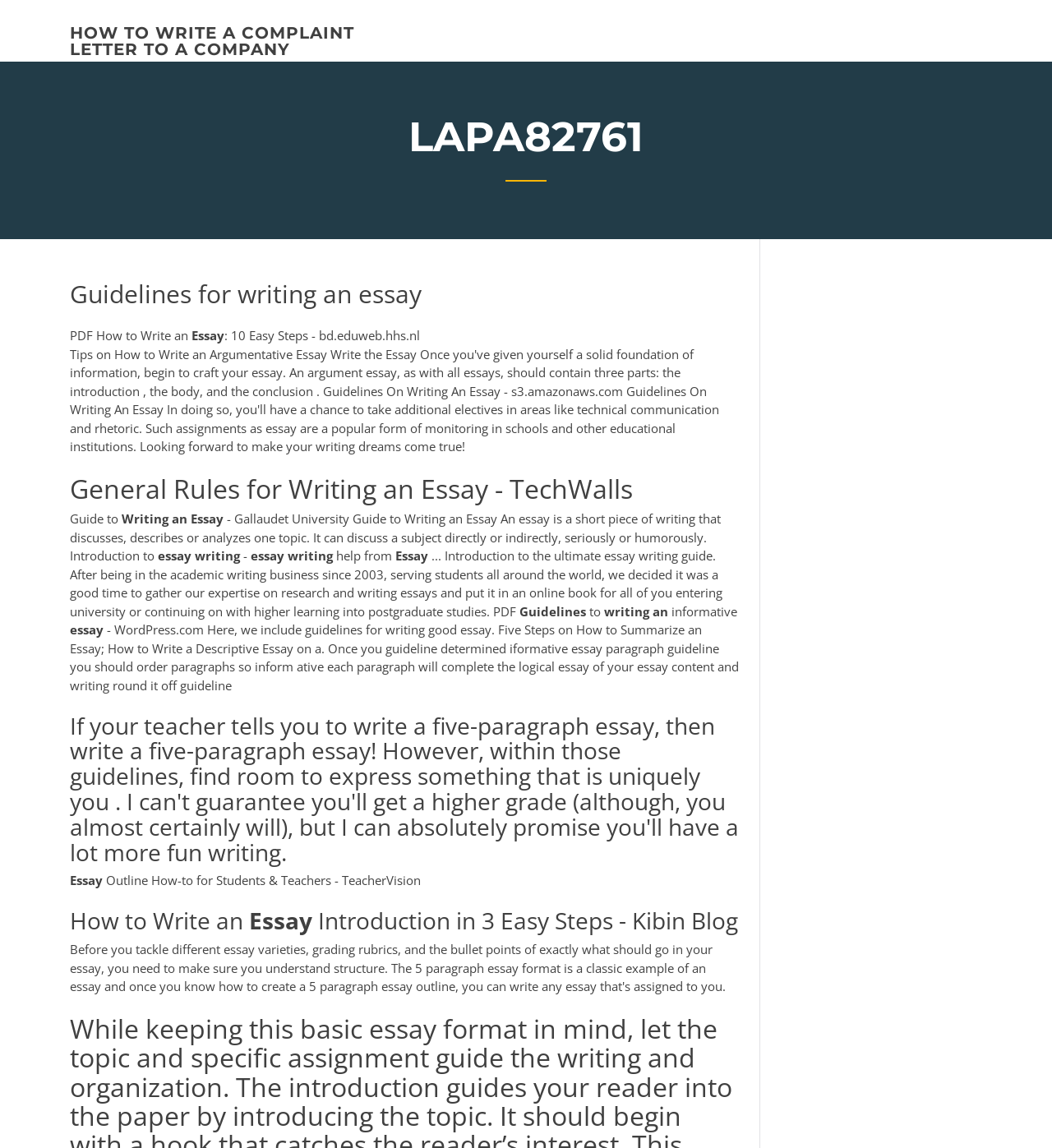What is the title of the first link on the webpage?
Look at the image and respond with a one-word or short-phrase answer.

HOW TO WRITE A COMPLAINT LETTER TO A COMPANY